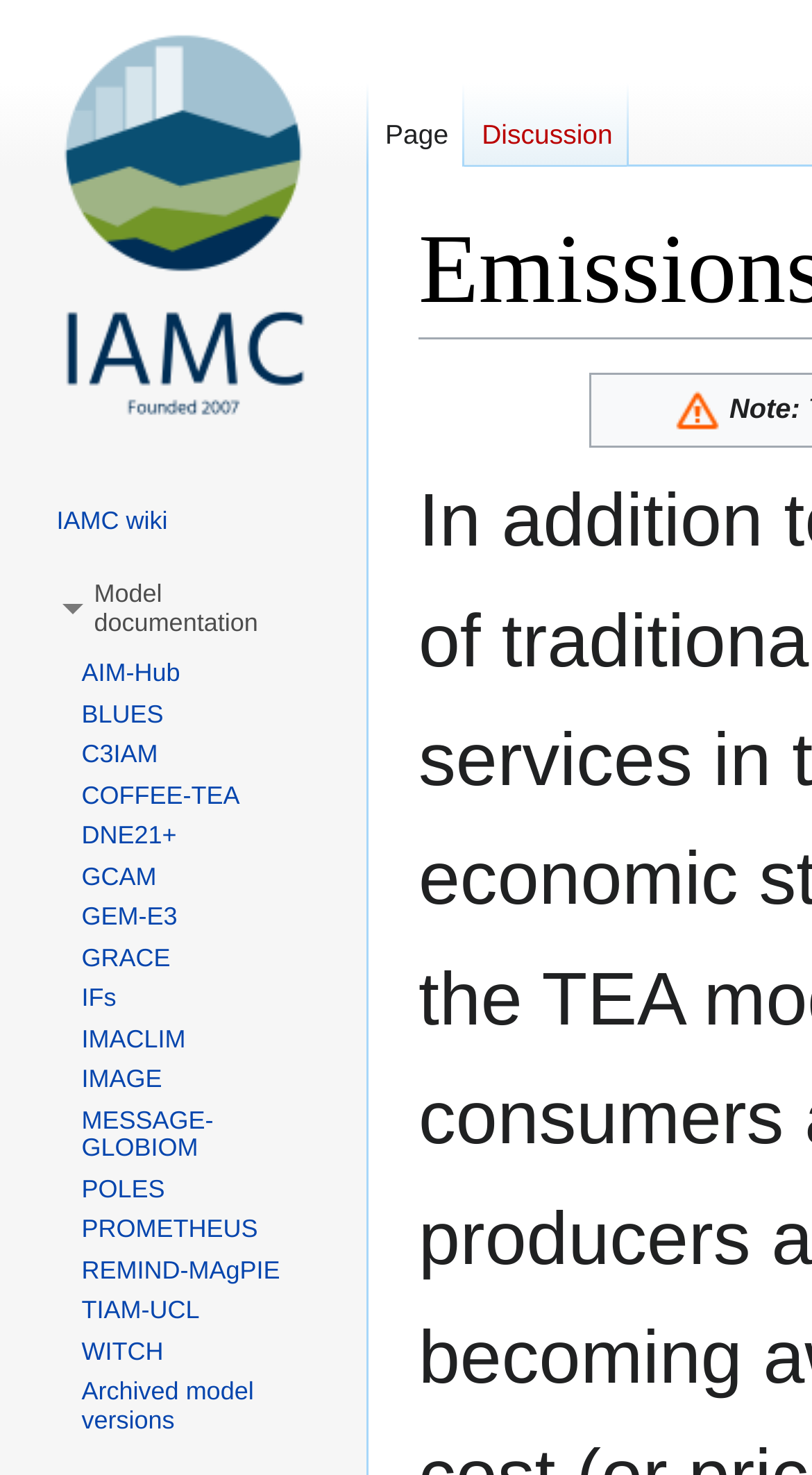Describe all visible elements and their arrangement on the webpage.

This webpage is about emissions and appears to be a documentation page for IAMC (Integrated Assessment Modeling Consortium). At the top, there are two links, "Jump to navigation" and "Jump to search", positioned side by side. Below them, there is an alert icon with a warning sign, accompanied by a brief note. 

On the left side, there is a navigation menu with three sections: "Namespaces", "Navigation", and "Model documentation". The "Namespaces" section has two links, "Page" and "Discussion". The "Navigation" section has a link to "IAMC wiki". The "Model documentation" section has a heading and a button that expands to a list of models, including "AIM-Hub", "BLUES", "C3IAM", "COFFEE-TEA", and many others, totaling 19 models. Each model is represented by a link.

On the top-right corner, there is a link to "Visit the main page". Overall, the webpage has a simple layout with a focus on providing access to various models and documentation related to emissions and IAMC.